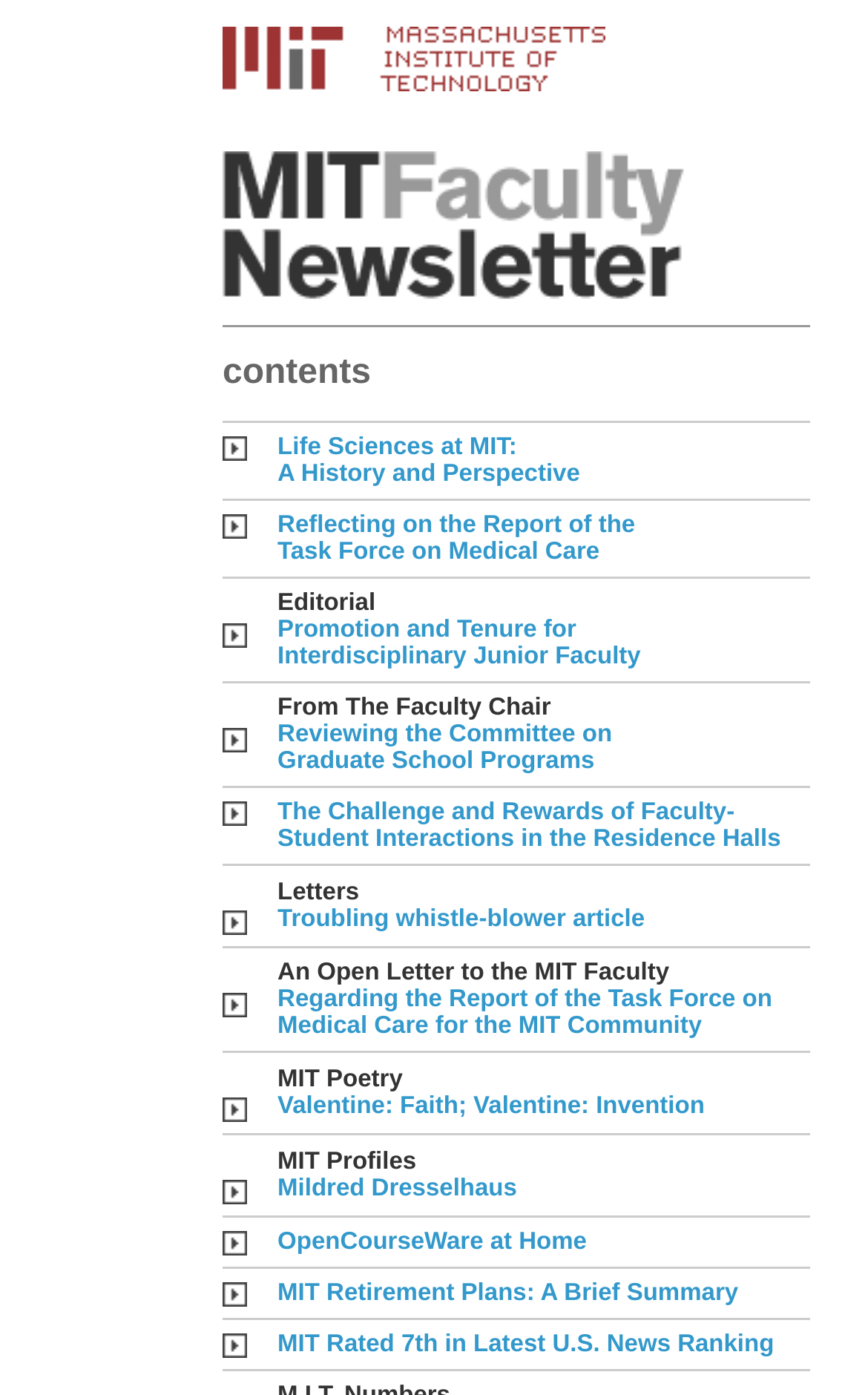Provide a brief response to the question below using one word or phrase:
What is the topic of the article in the last row of the table?

MIT Rated 7th in Latest U.S. News Ranking